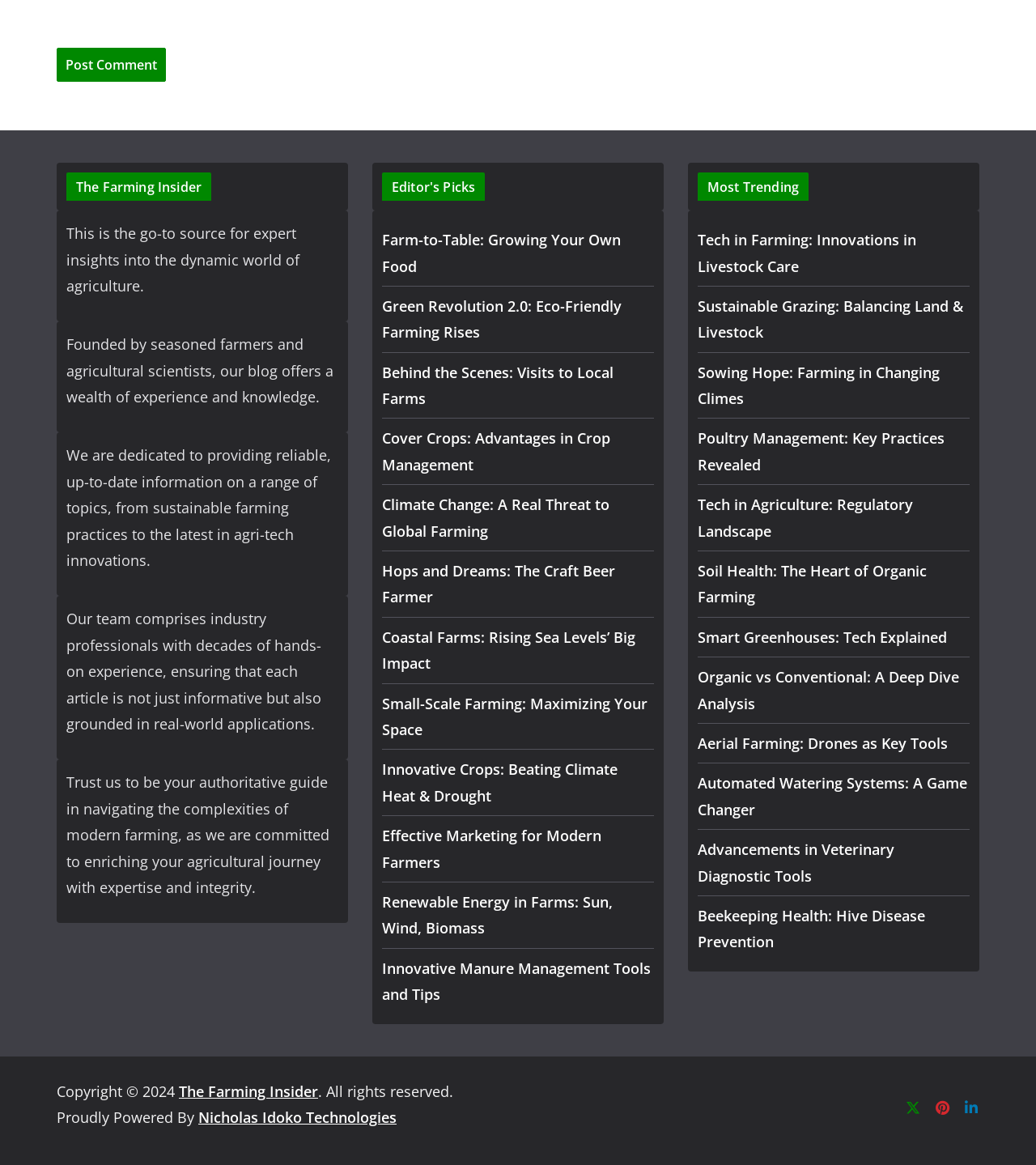Indicate the bounding box coordinates of the element that must be clicked to execute the instruction: "Contact Us". The coordinates should be given as four float numbers between 0 and 1, i.e., [left, top, right, bottom].

None